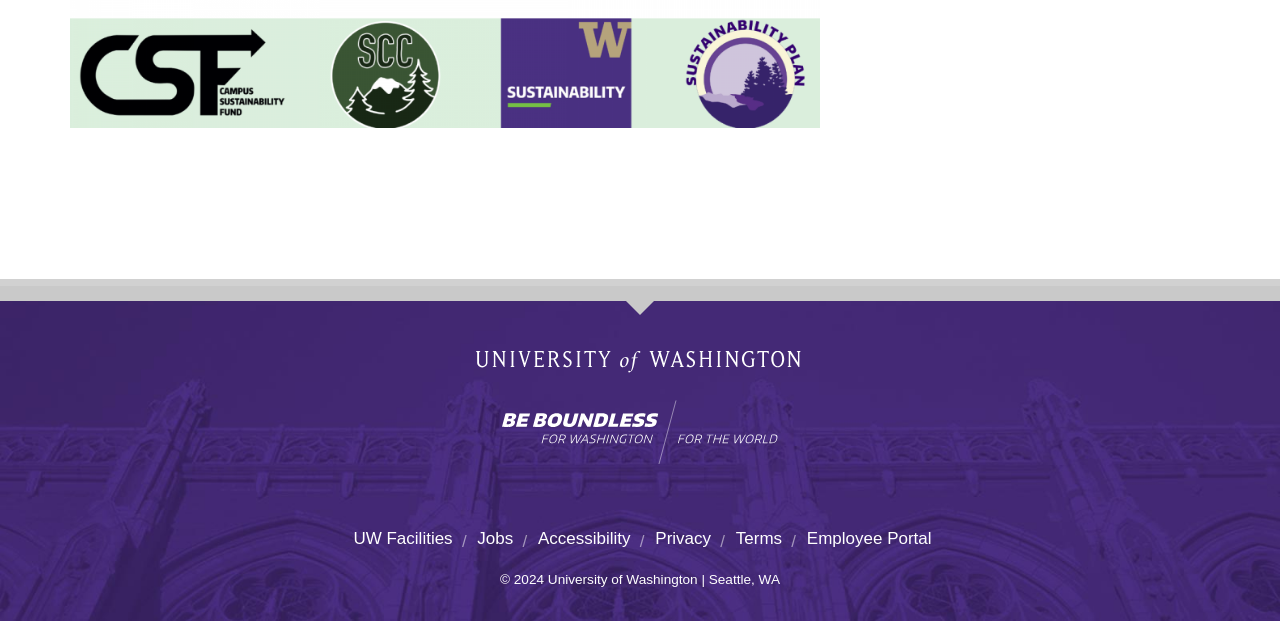Determine the bounding box coordinates of the clickable region to carry out the instruction: "Check Accessibility".

[0.42, 0.851, 0.493, 0.882]